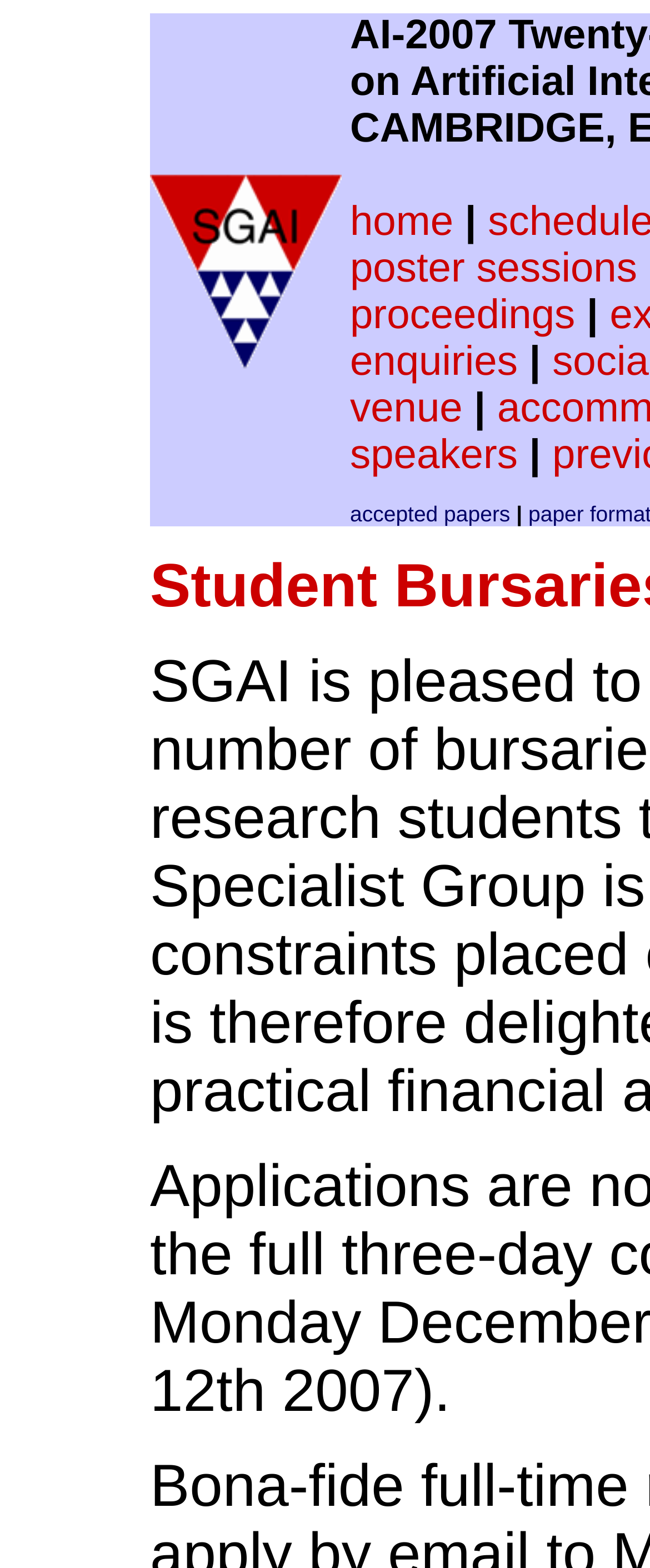Show me the bounding box coordinates of the clickable region to achieve the task as per the instruction: "check venue information".

[0.538, 0.246, 0.712, 0.275]